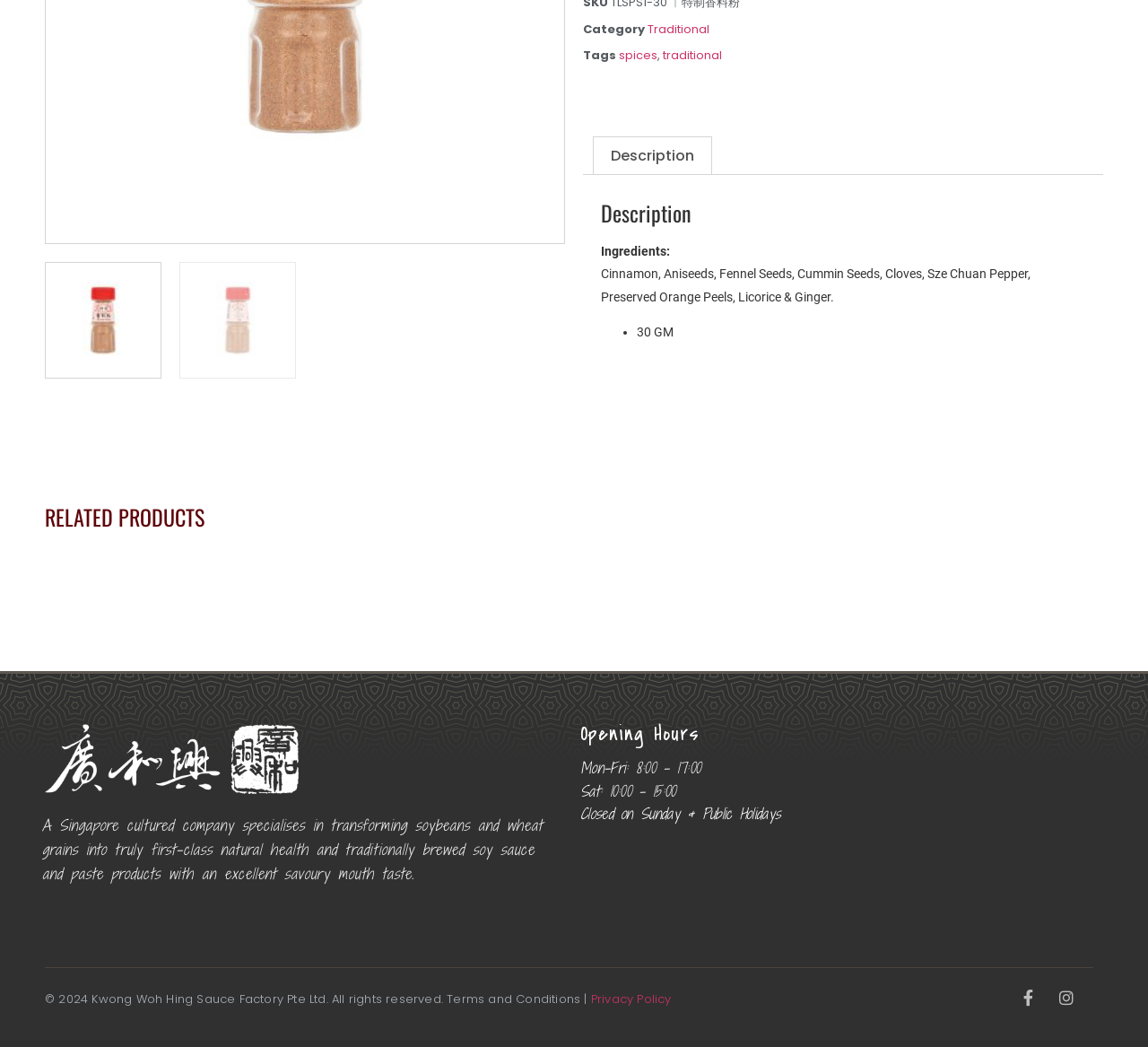Identify the bounding box coordinates for the UI element described as follows: Onyx Cavia. Use the format (top-left x, top-left y, bottom-right x, bottom-right y) and ensure all values are floating point numbers between 0 and 1.

None